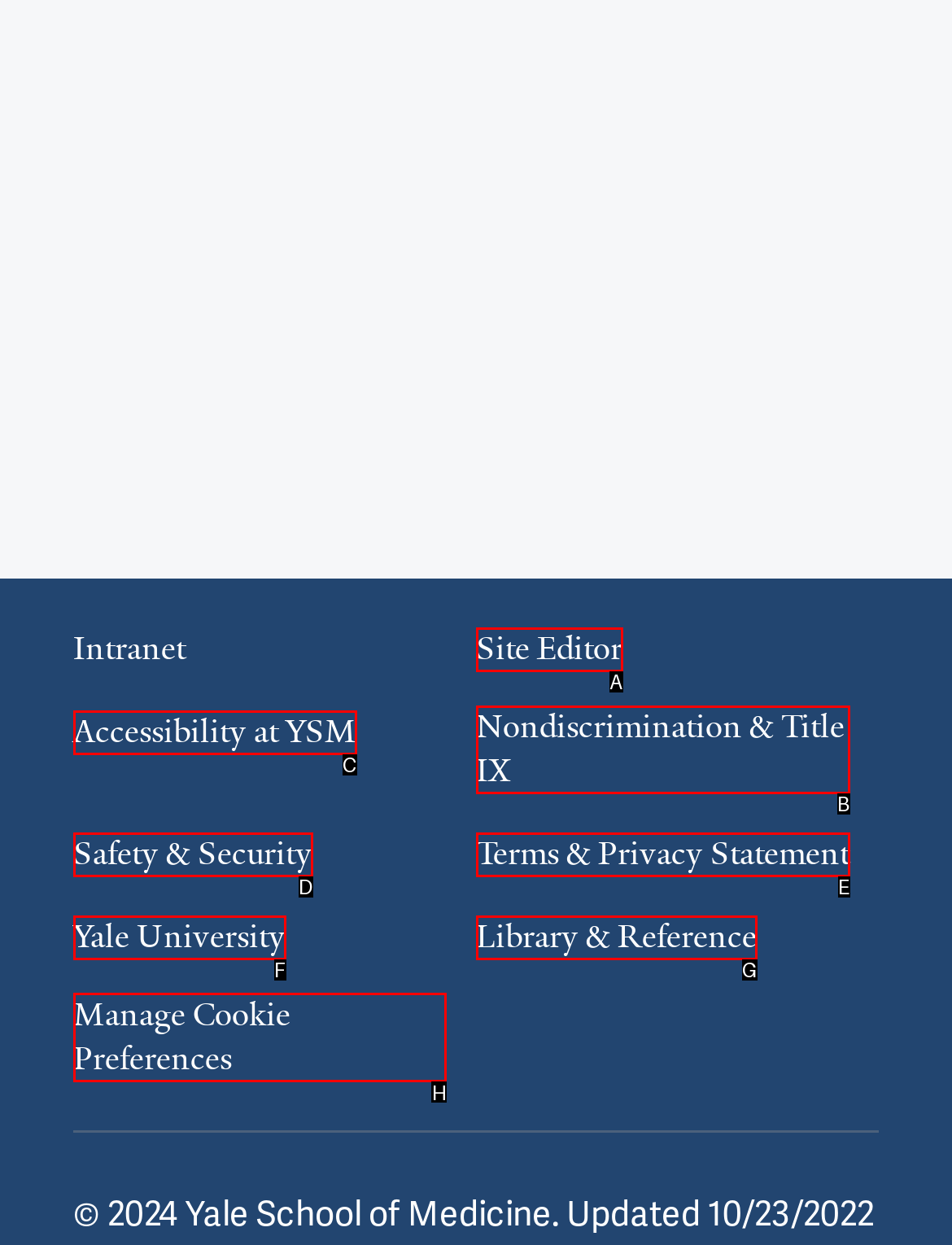Which HTML element should be clicked to perform the following task: open Manage Cookie Preferences
Reply with the letter of the appropriate option.

H